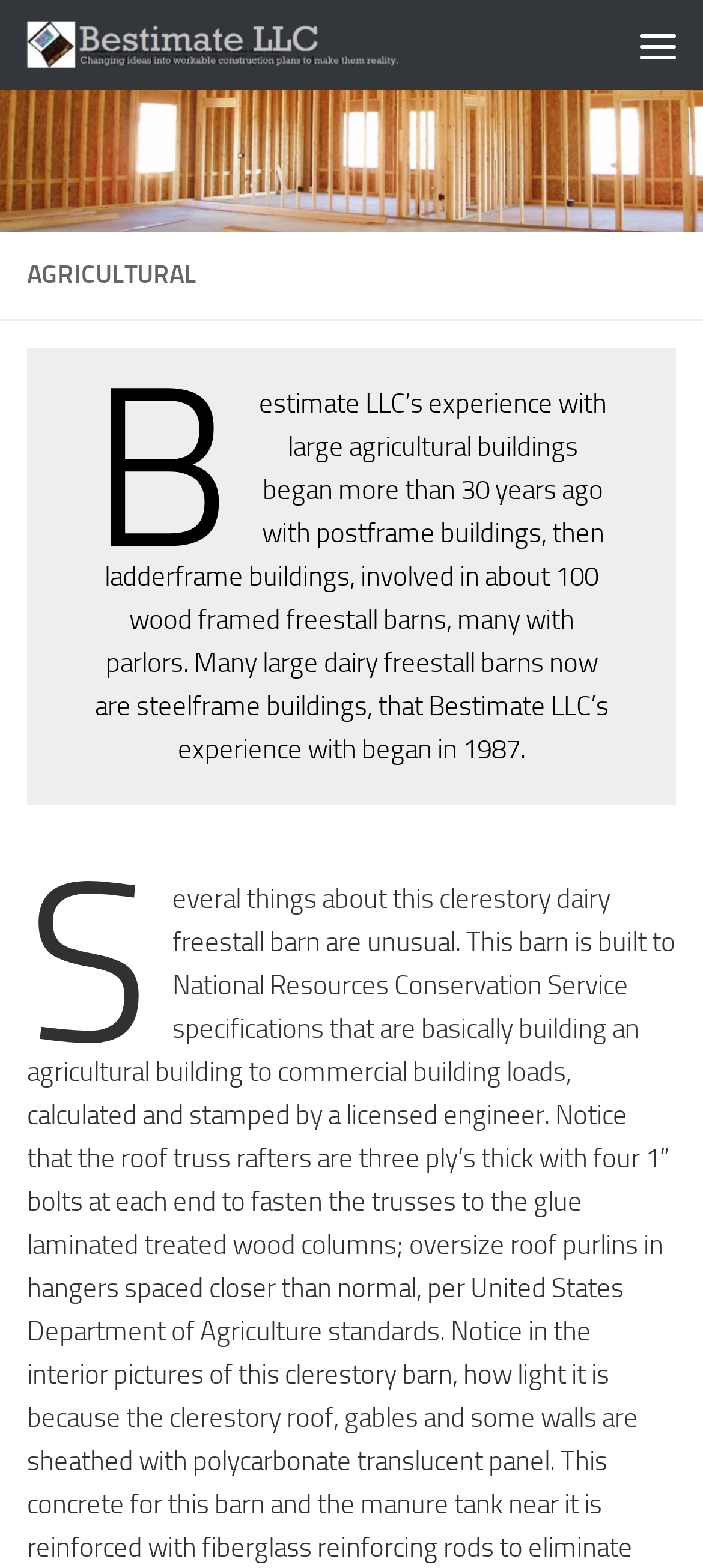Based on the element description title="Bestimate LLC | Home page", identify the bounding box coordinates for the UI element. The coordinates should be in the format (top-left x, top-left y, bottom-right x, bottom-right y) and within the 0 to 1 range.

[0.033, 0.014, 0.753, 0.044]